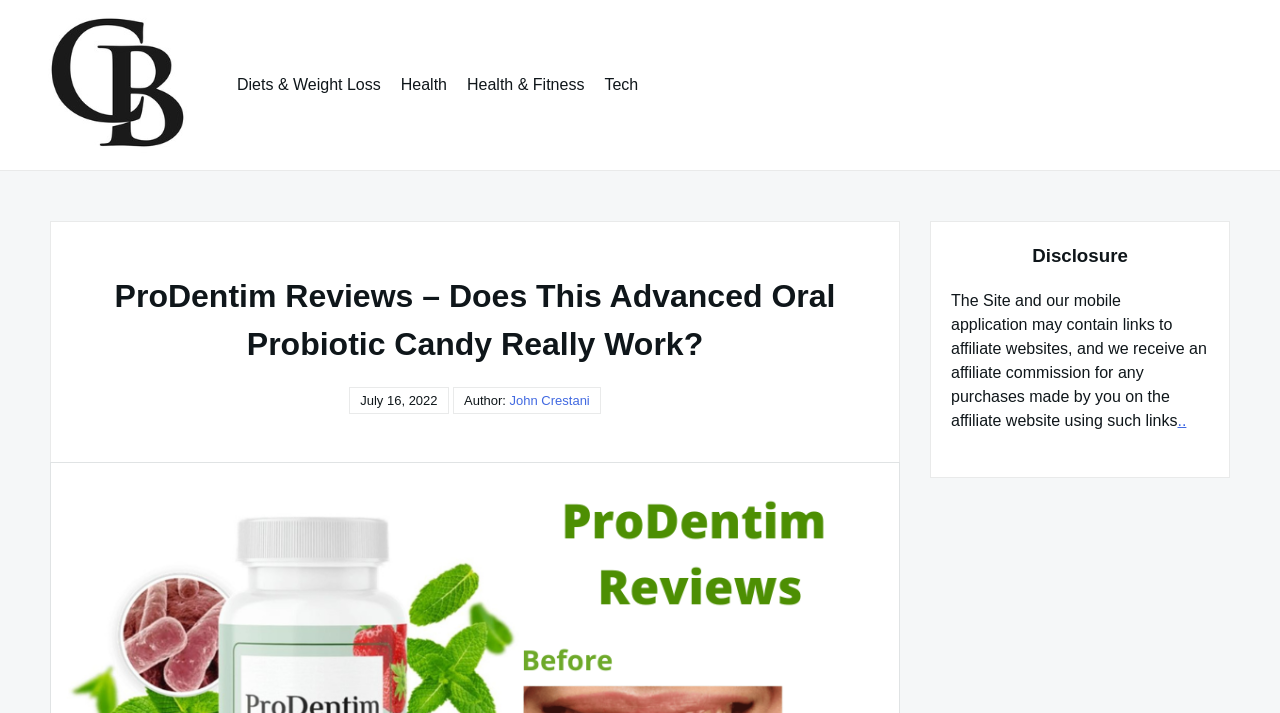Who is the author of the review?
Using the visual information from the image, give a one-word or short-phrase answer.

John Crestani